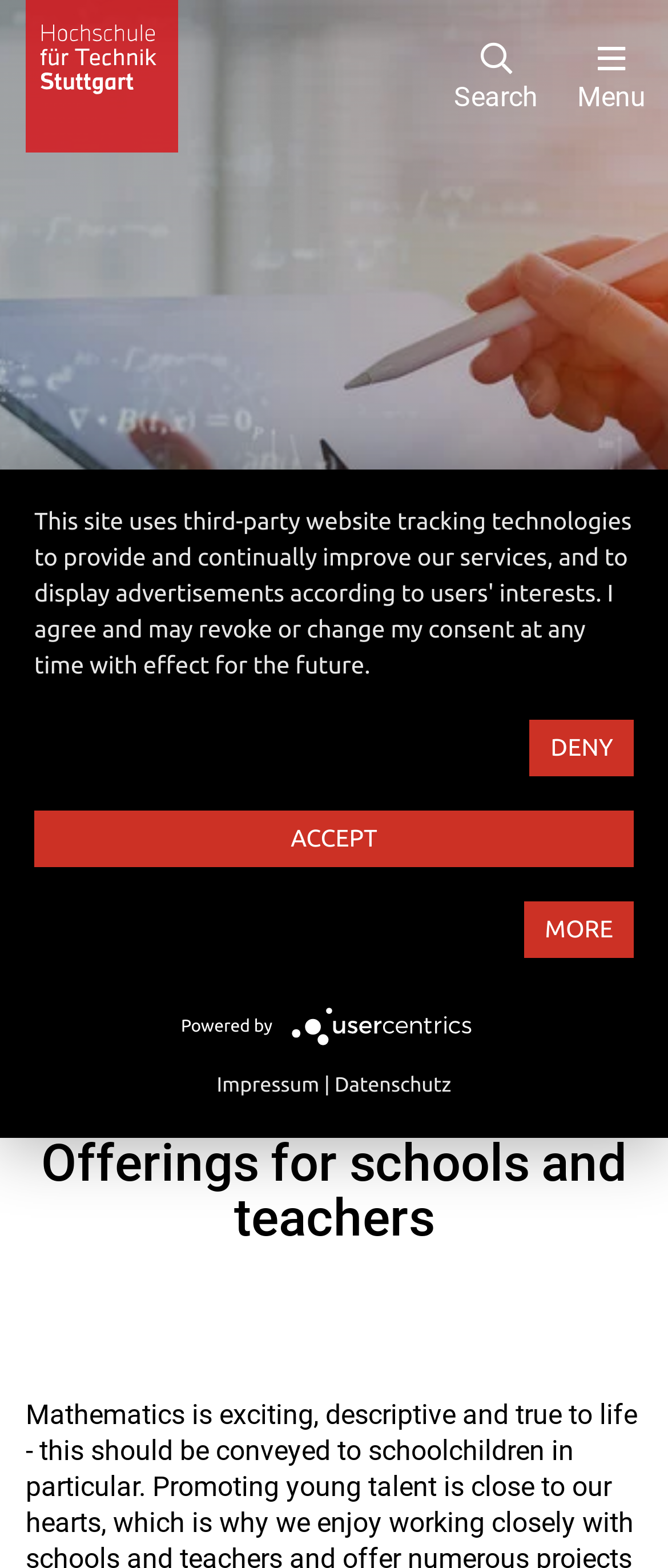Indicate the bounding box coordinates of the clickable region to achieve the following instruction: "go to mathematics page."

[0.191, 0.635, 0.429, 0.656]